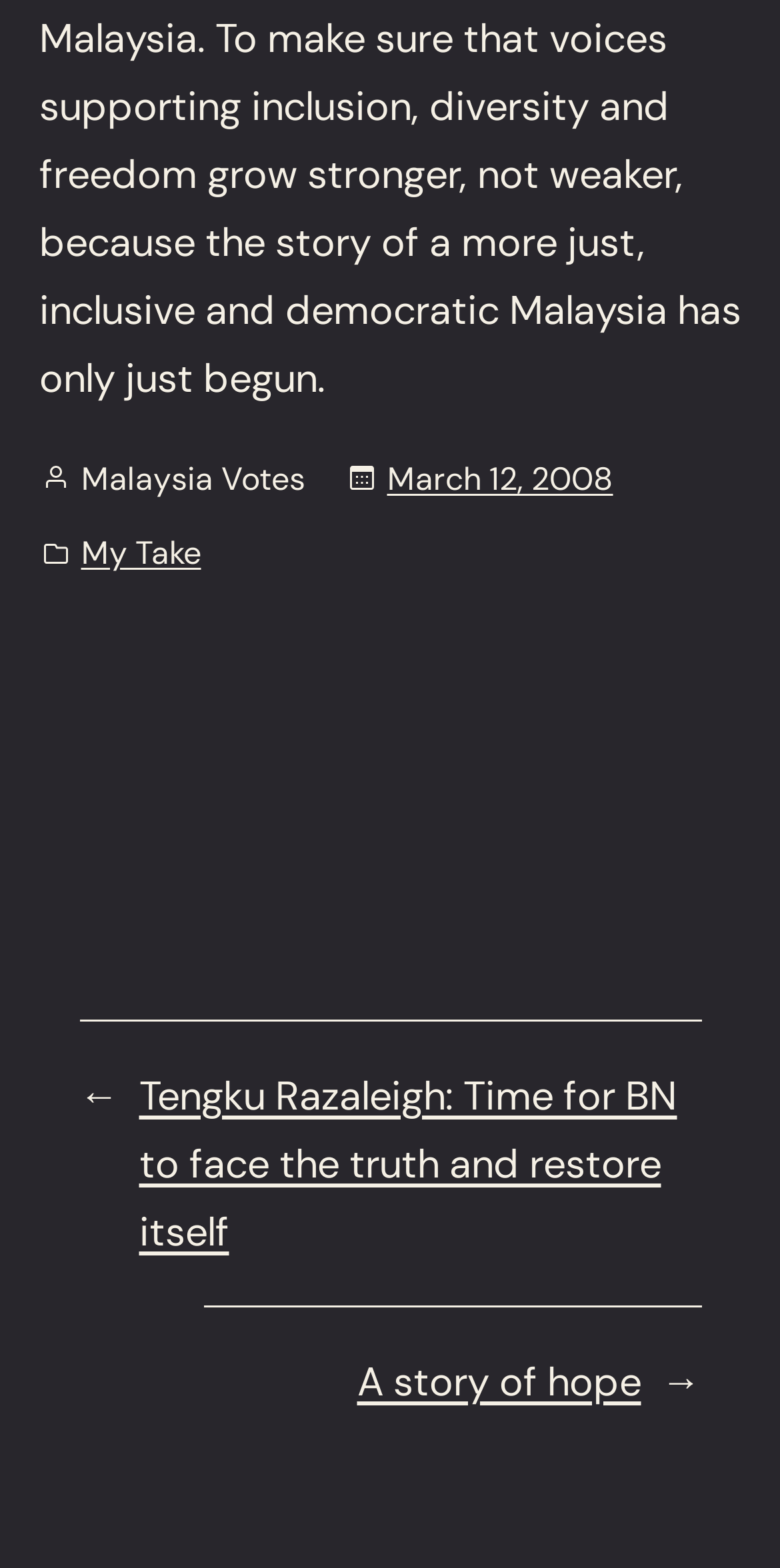What is the theme of the article 'A story of hope'?
Give a thorough and detailed response to the question.

The link element with the text 'A story of hope' implies that the article is about a story that conveys a sense of hope or optimism.